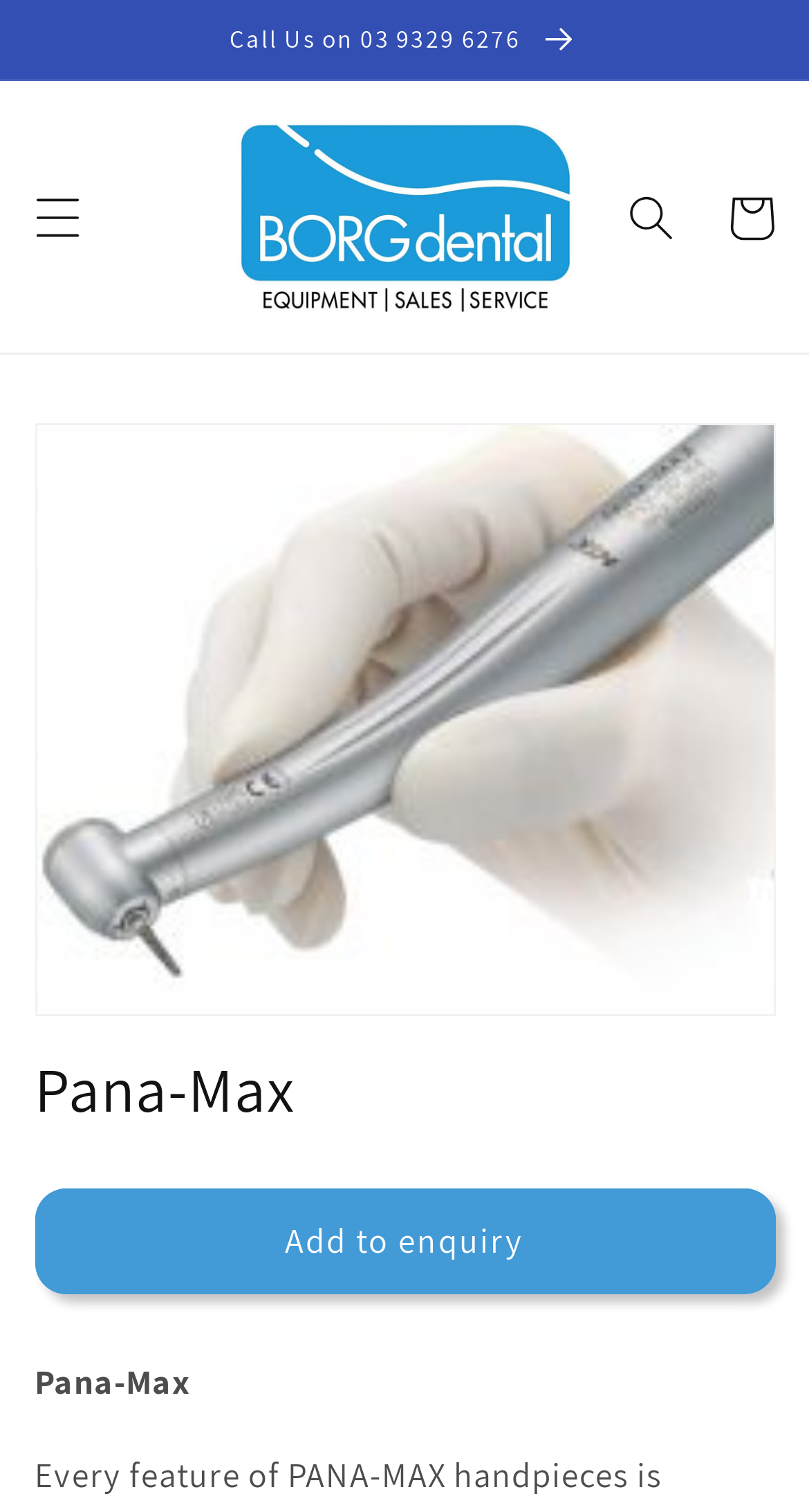Provide a short answer using a single word or phrase for the following question: 
What is the phone number to call?

03 9329 6276